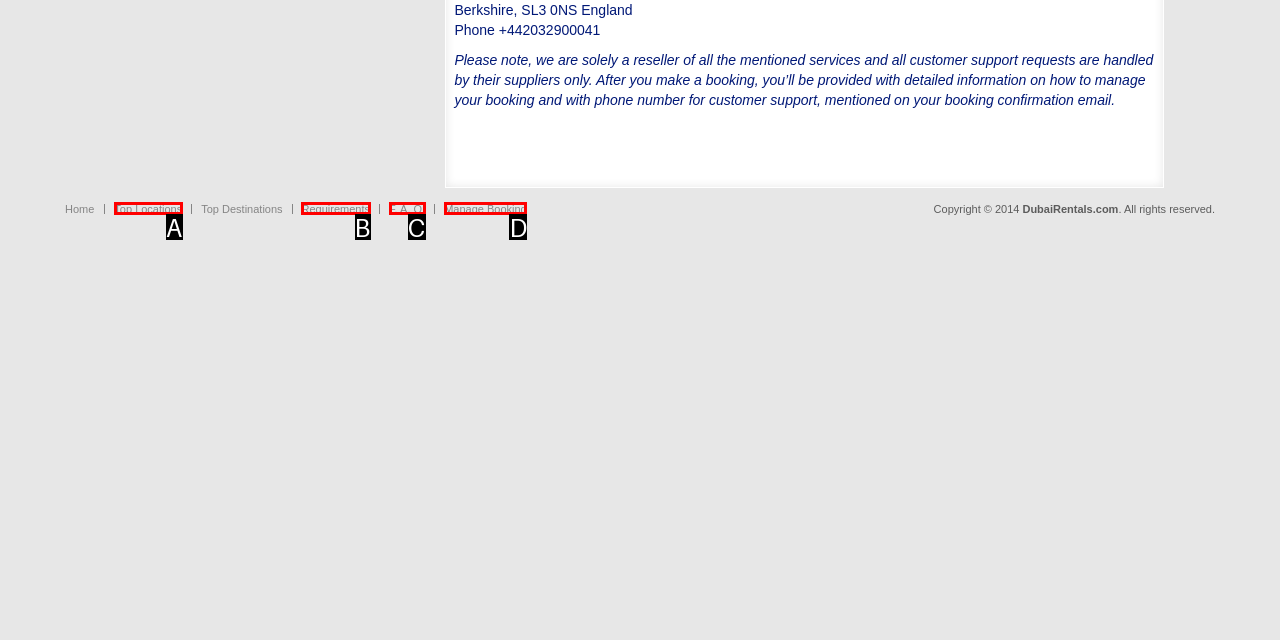Identify the HTML element that best matches the description: F. A. Q.. Provide your answer by selecting the corresponding letter from the given options.

C